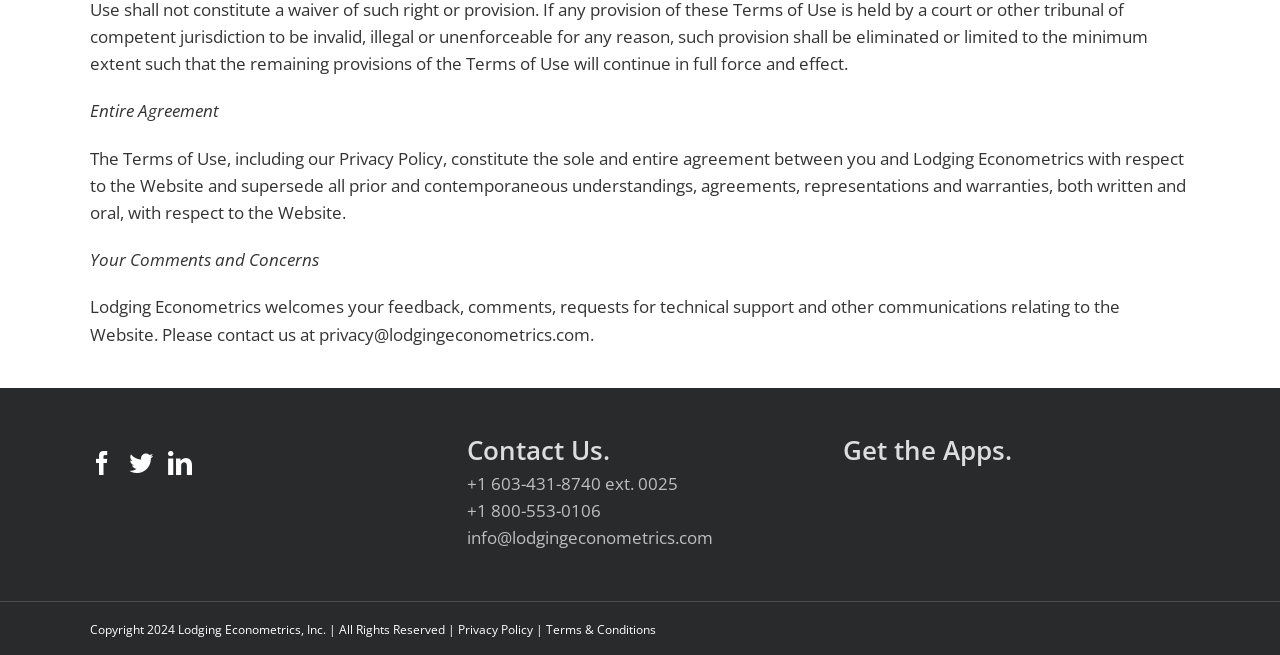What is the purpose of the 'Your Comments and Concerns' section?
From the image, respond with a single word or phrase.

To provide feedback and technical support